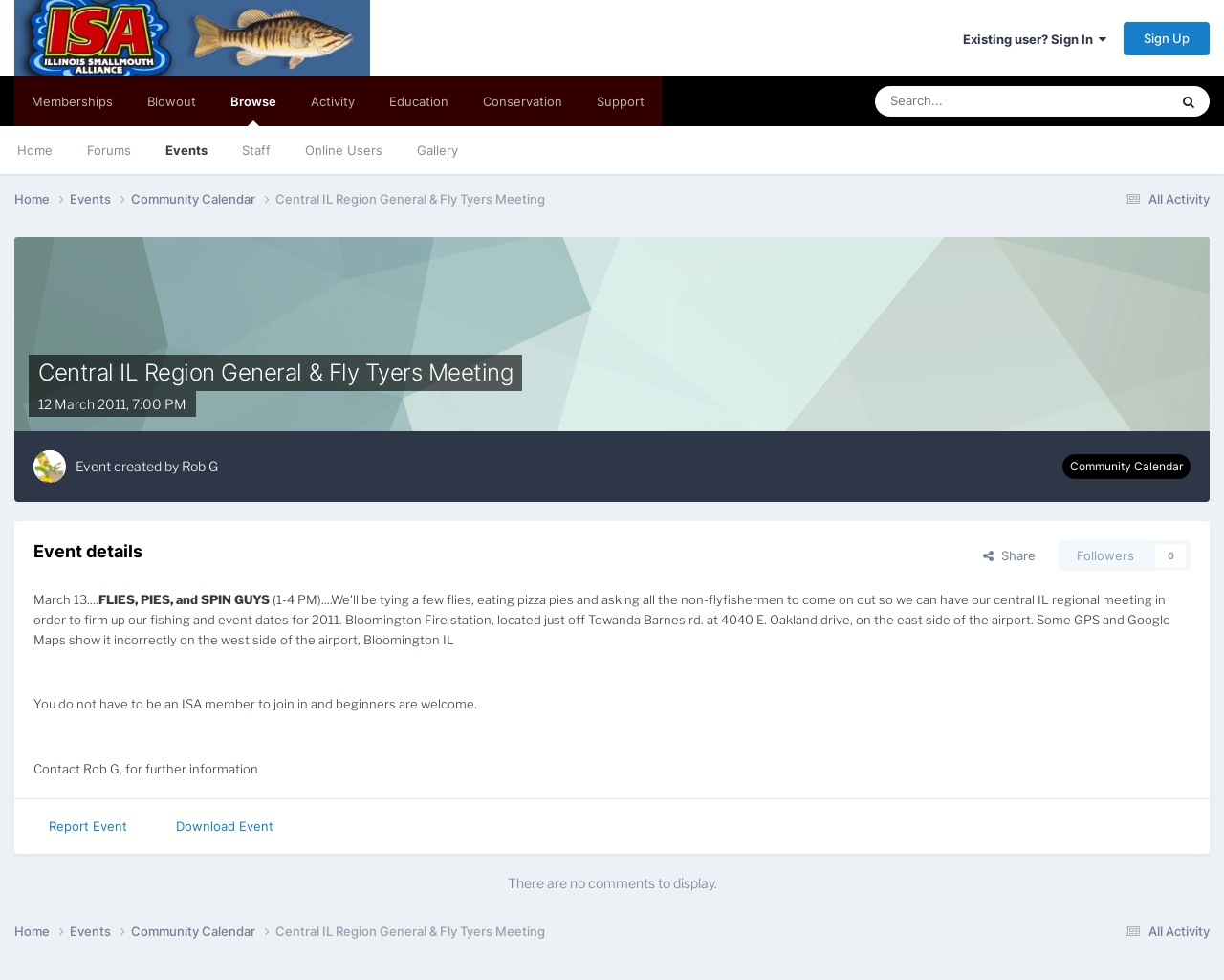What can beginners do at this event?
Answer the question with a single word or phrase, referring to the image.

Join in